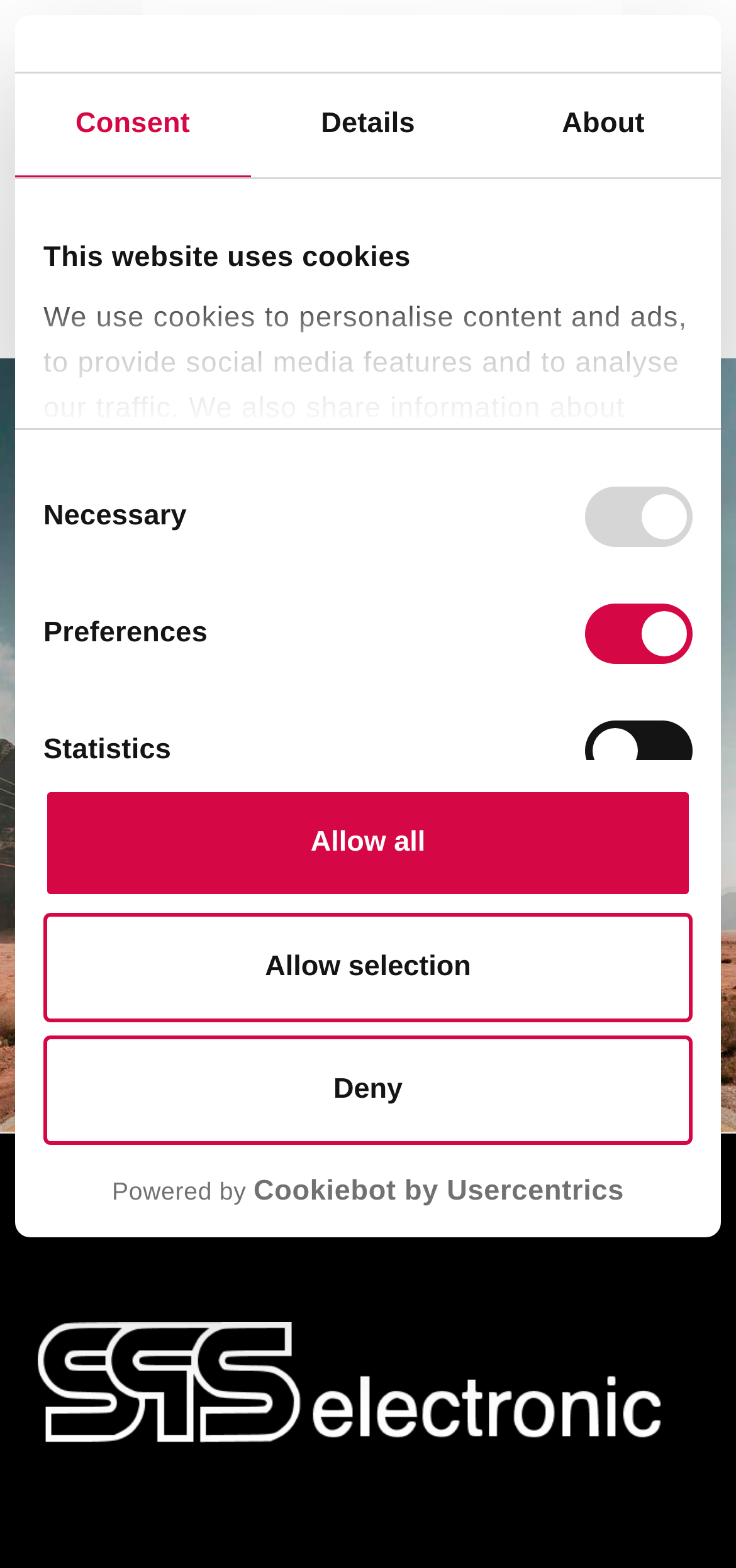Refer to the image and answer the question with as much detail as possible: What is the link text below the error message?

The link text 'ZUR STARTSEITE' is located below the error message 'DIE GEWÜNSCHTE SEITE IST LEIDER NICHT VERFÜGBAR' in the main section of the webpage.